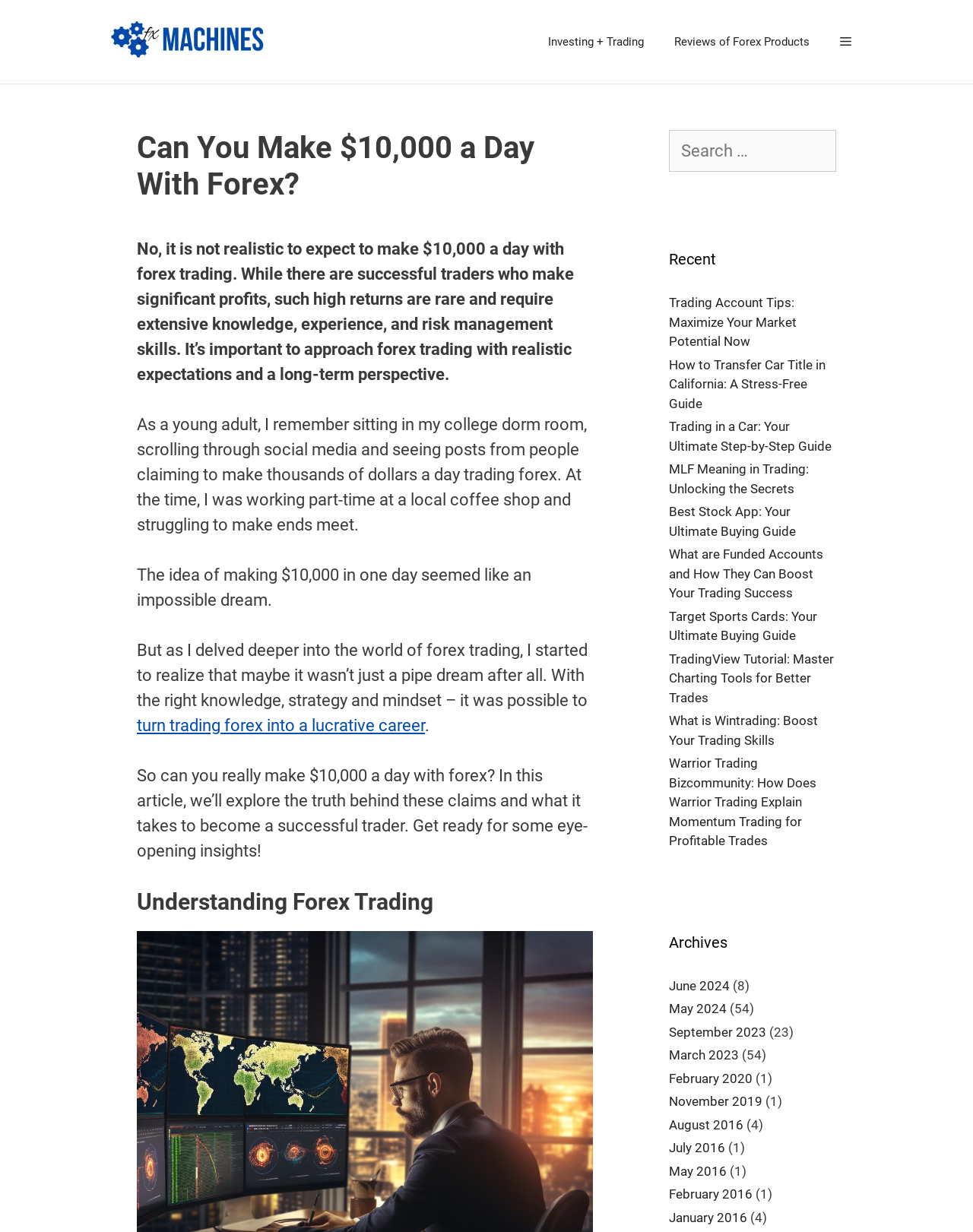What is the category of the article 'Trading in a Car: Your Ultimate Step-by-Step Guide'?
Use the information from the screenshot to give a comprehensive response to the question.

Based on the title of the article, it appears that the category of the article 'Trading in a Car: Your Ultimate Step-by-Step Guide' is related to trading, possibly forex trading or trading in general.